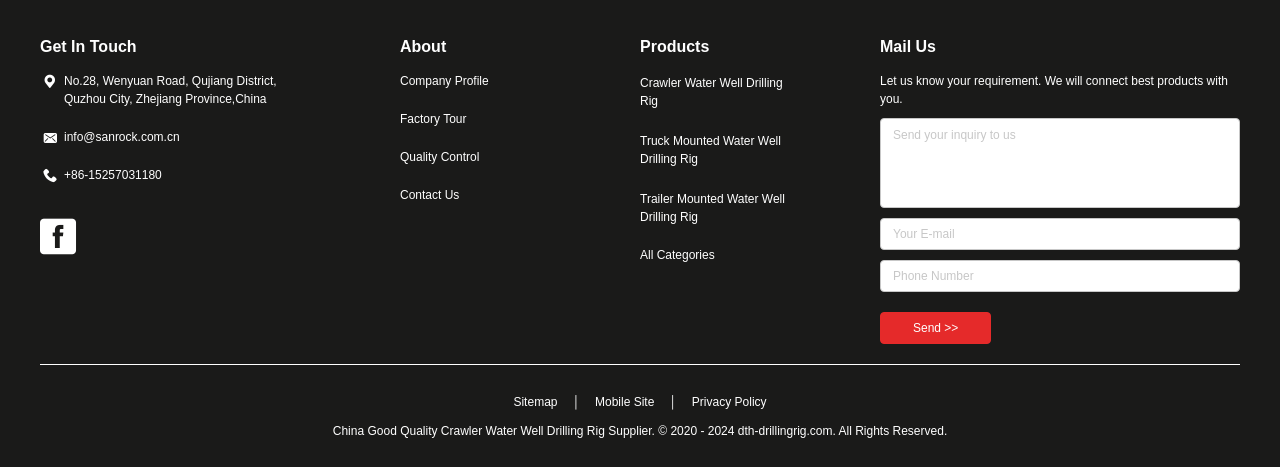Please determine the bounding box coordinates of the clickable area required to carry out the following instruction: "Find us on Facebook". The coordinates must be four float numbers between 0 and 1, represented as [left, top, right, bottom].

None